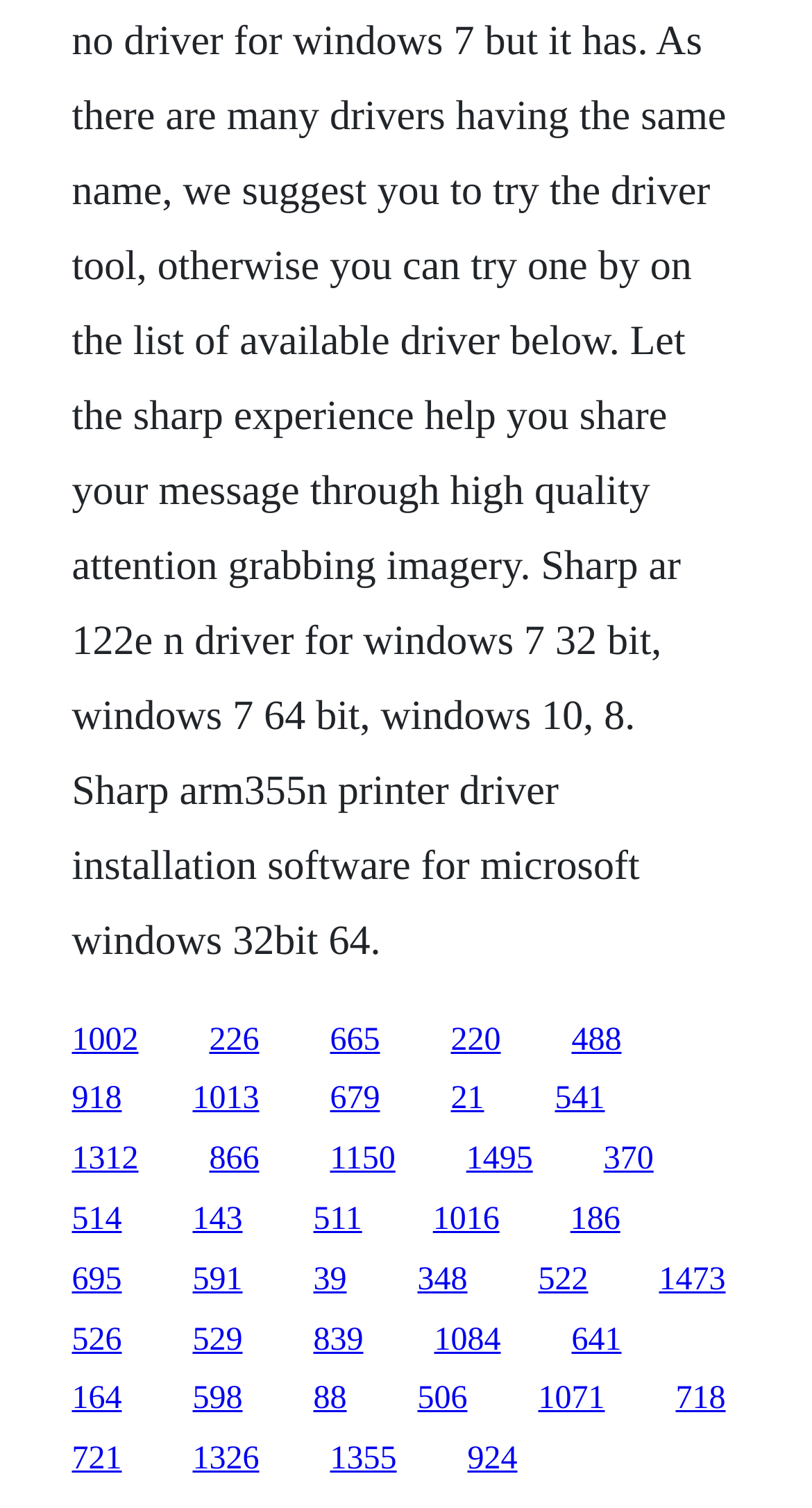Please identify the bounding box coordinates of the clickable region that I should interact with to perform the following instruction: "go to the fourth link". The coordinates should be expressed as four float numbers between 0 and 1, i.e., [left, top, right, bottom].

[0.555, 0.678, 0.617, 0.701]